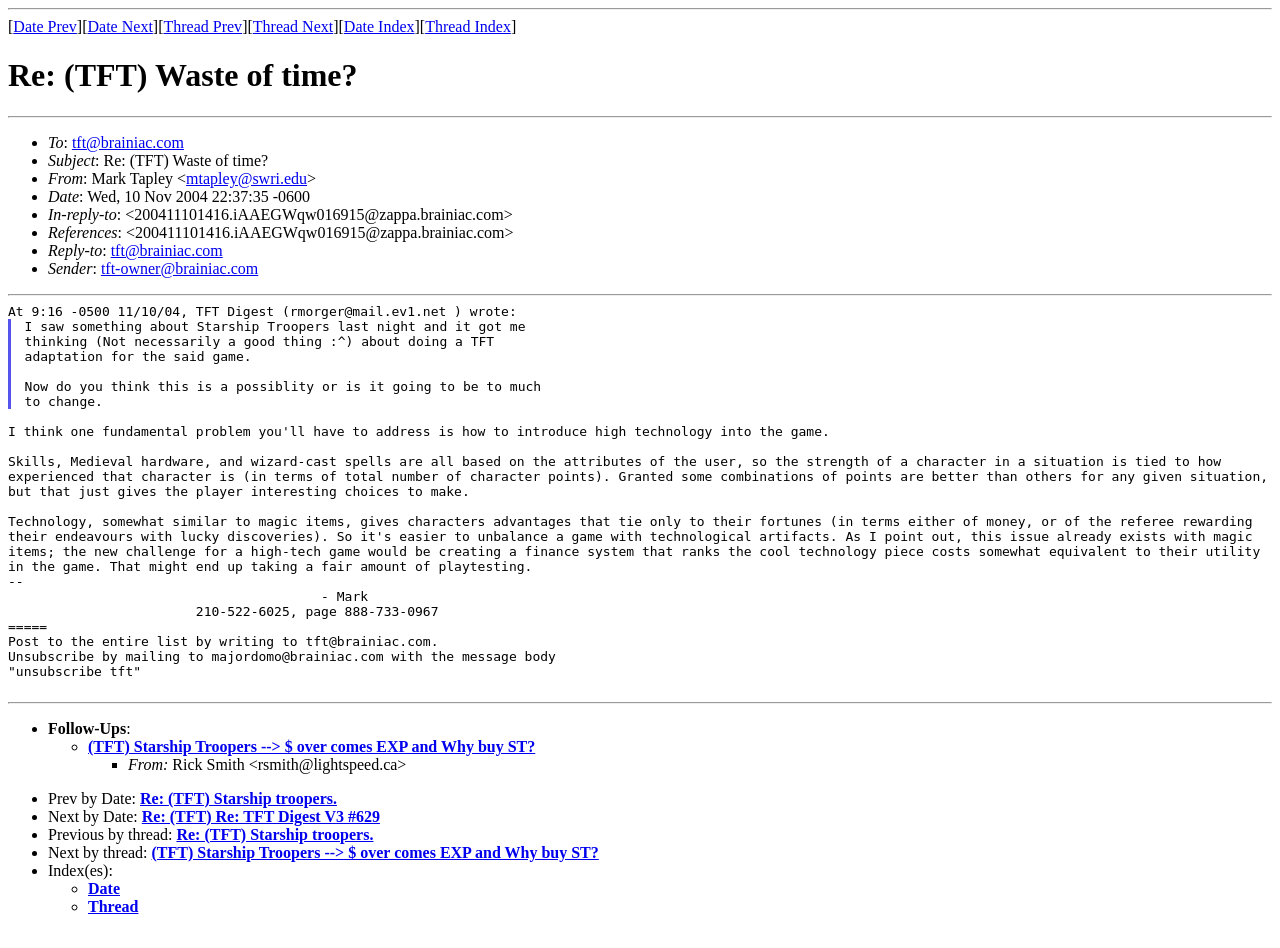Who is the sender of the email?
Using the image as a reference, answer with just one word or a short phrase.

Mark Tapley